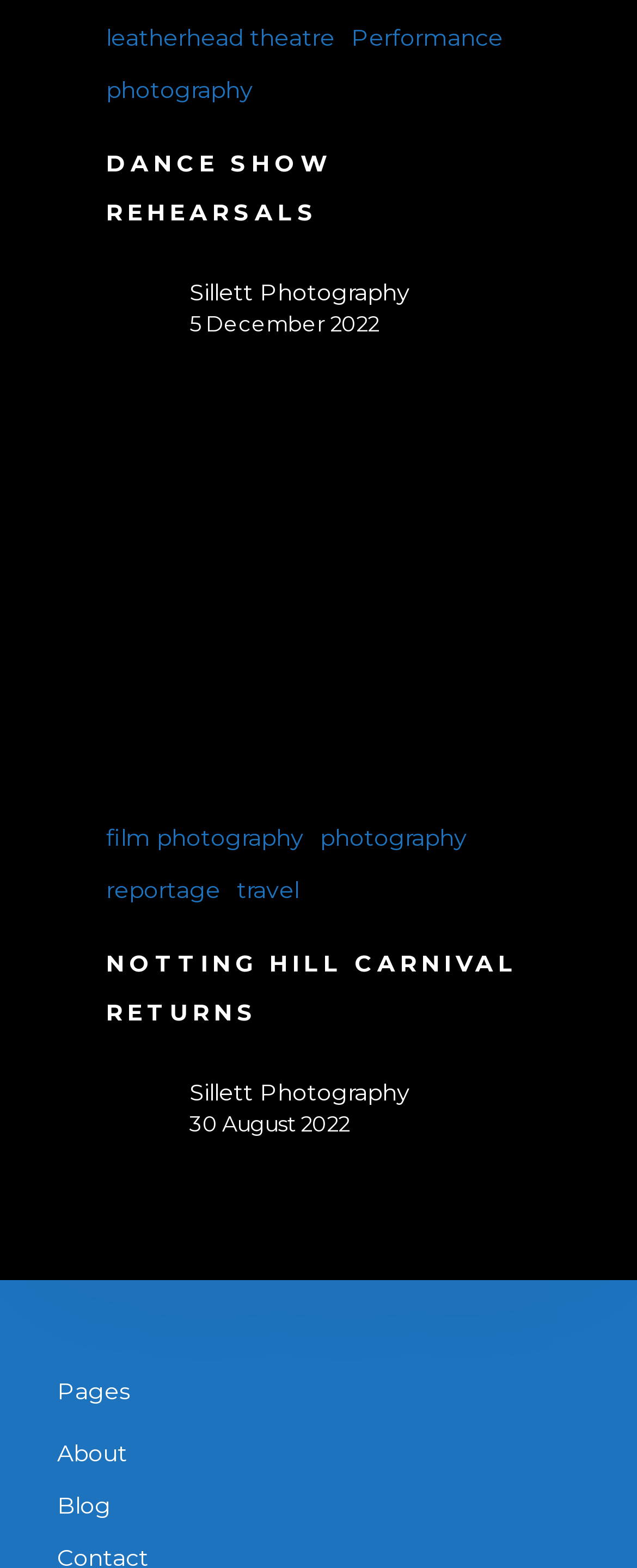Please determine the bounding box coordinates of the element's region to click for the following instruction: "click on 'leatherhead theatre'".

[0.167, 0.014, 0.526, 0.034]